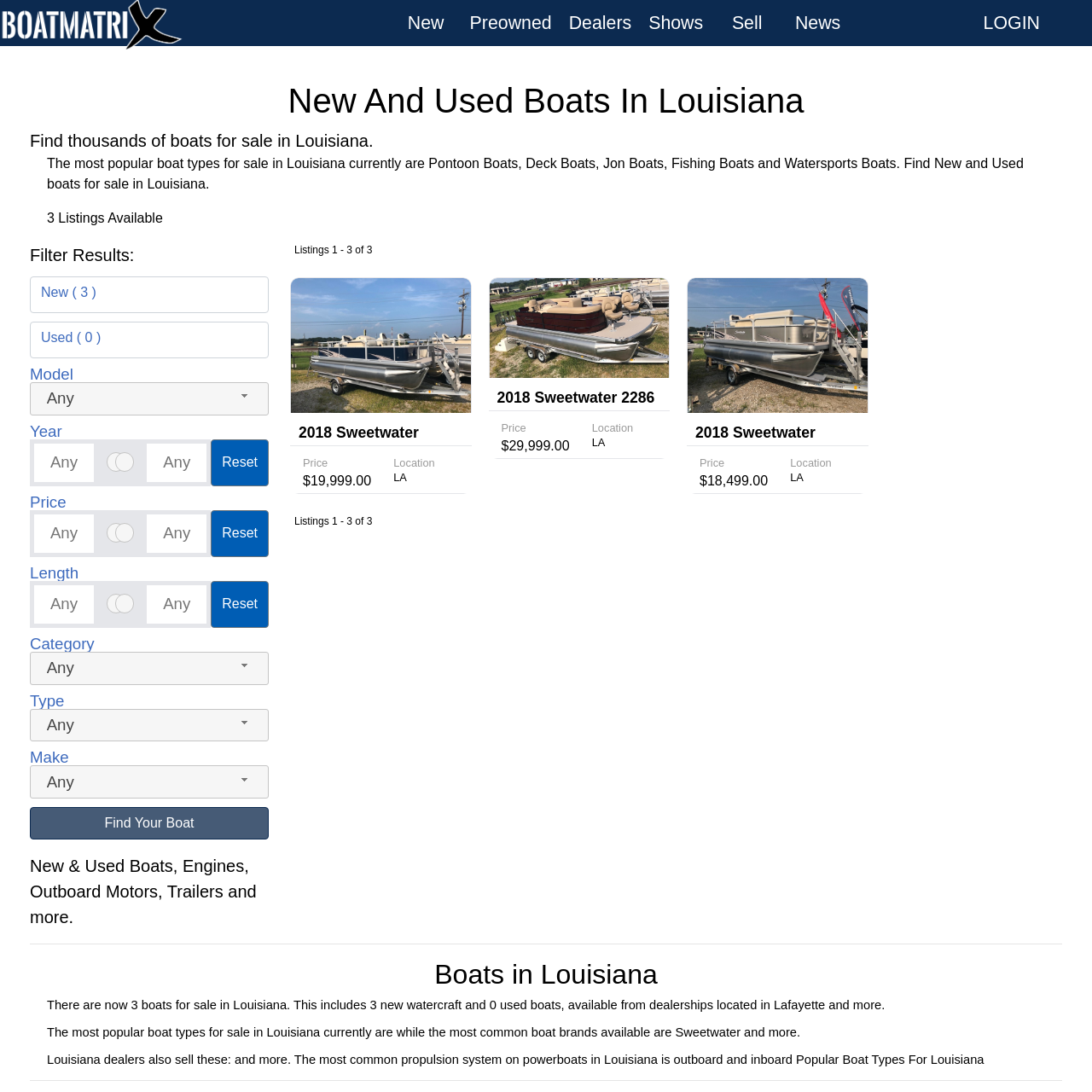Find the bounding box coordinates of the clickable element required to execute the following instruction: "Check Latest news". Provide the coordinates as four float numbers between 0 and 1, i.e., [left, top, right, bottom].

None